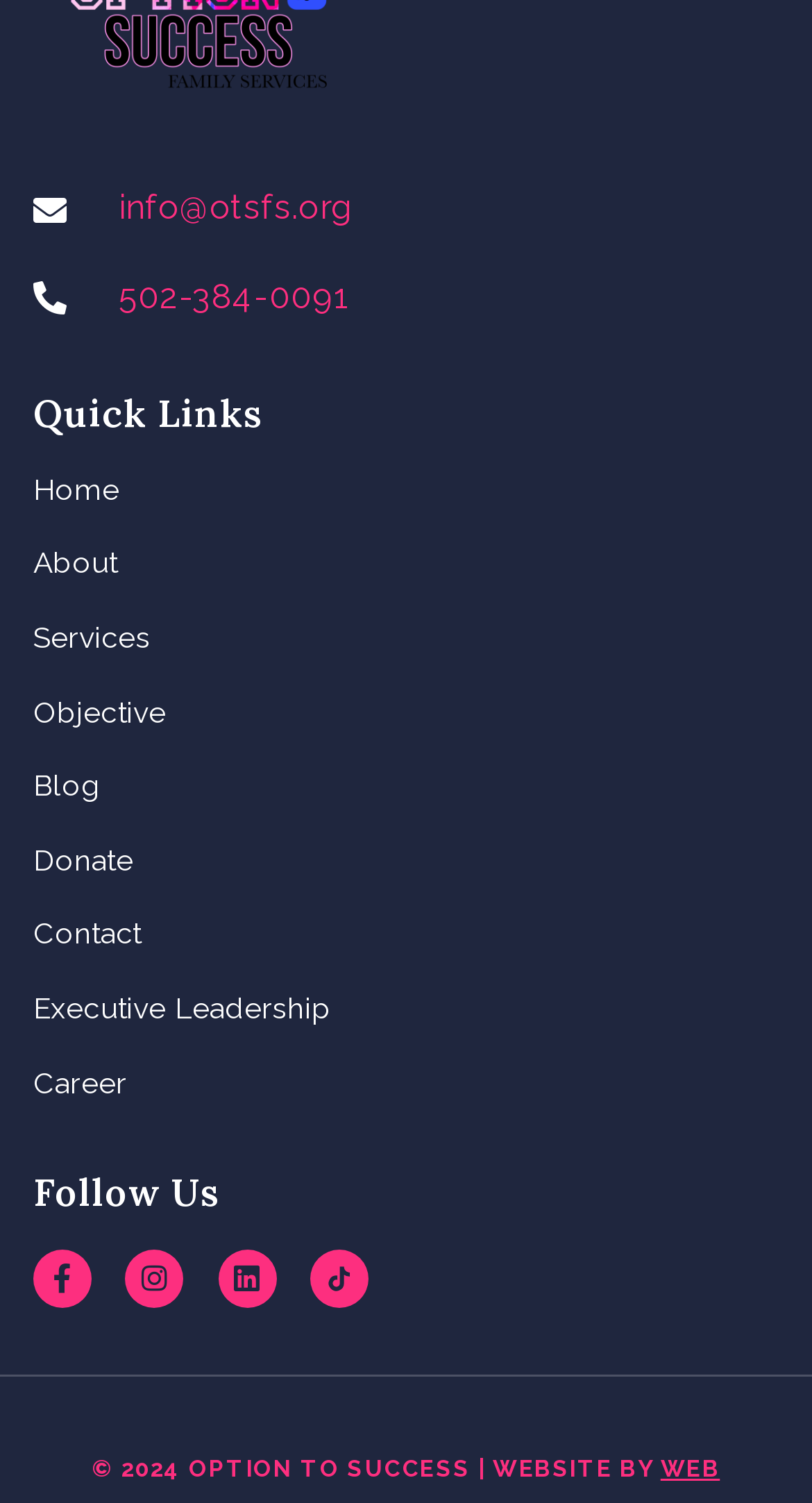Provide the bounding box coordinates for the area that should be clicked to complete the instruction: "Read the 'Tips' articles".

None